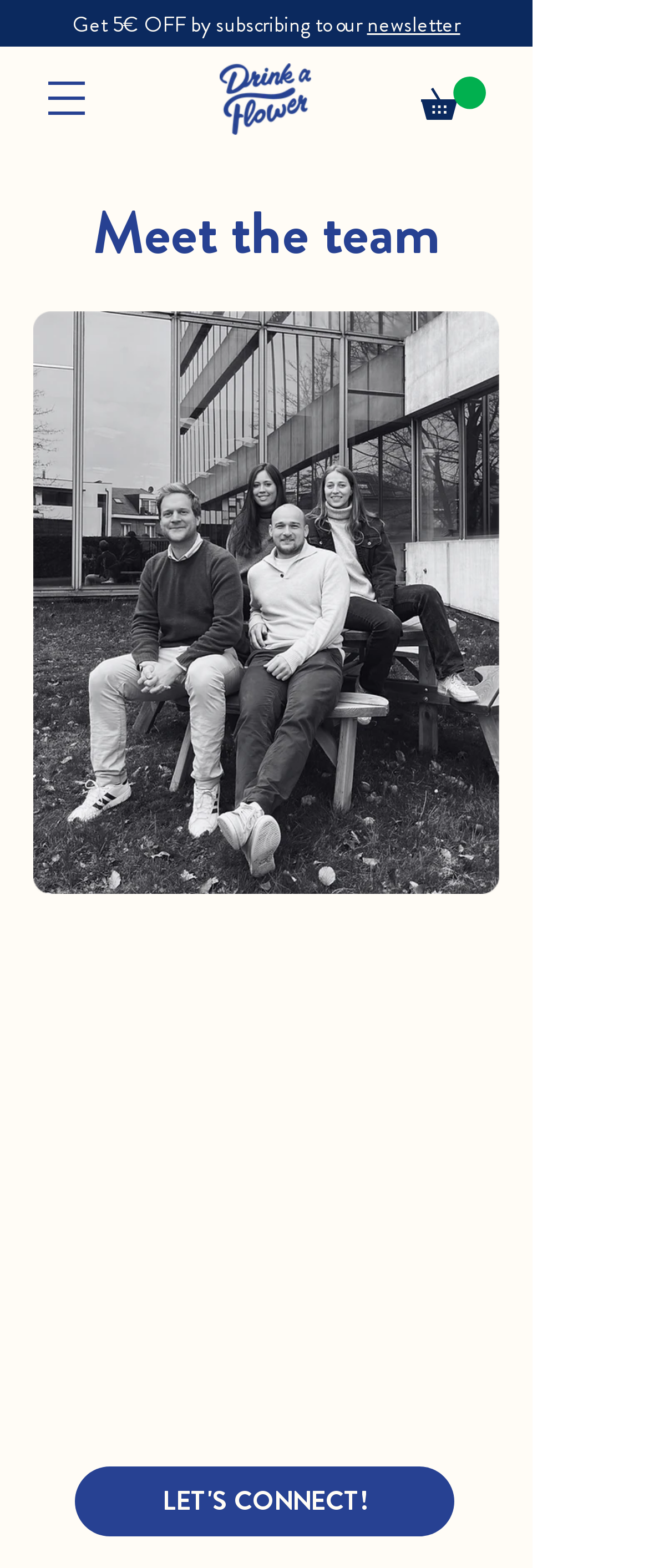Describe all the key features of the webpage in detail.

The webpage is about the team behind Drink a Flower, a wellness soda brand. At the top left, there is a logo of Drink a Flower, which is an image linked to the brand's homepage. Next to the logo, there is a button to open the navigation menu. On the top right, there is another button to get a 5€ discount by subscribing to the newsletter, which has a popup dialog.

Below the navigation menu, there is a large heading that reads "Meet the team" in bold font, followed by two empty headings. Underneath, there is a large image of the Drink a Flower team, featuring four members: Laurent, Sacha, Maximilien, and Marie.

To the right of the team image, there is a block of text that describes the roles of each team member, including Laurent as the mastermind behind operations, Sacha spreading the brand's magic globally, Maximilien ensuring seamless order delivery, and Marie orchestrating the brand's captivating presence.

At the bottom of the page, there is a call-to-action link that reads "LET'S CONNECT!" which encourages visitors to engage with the brand.